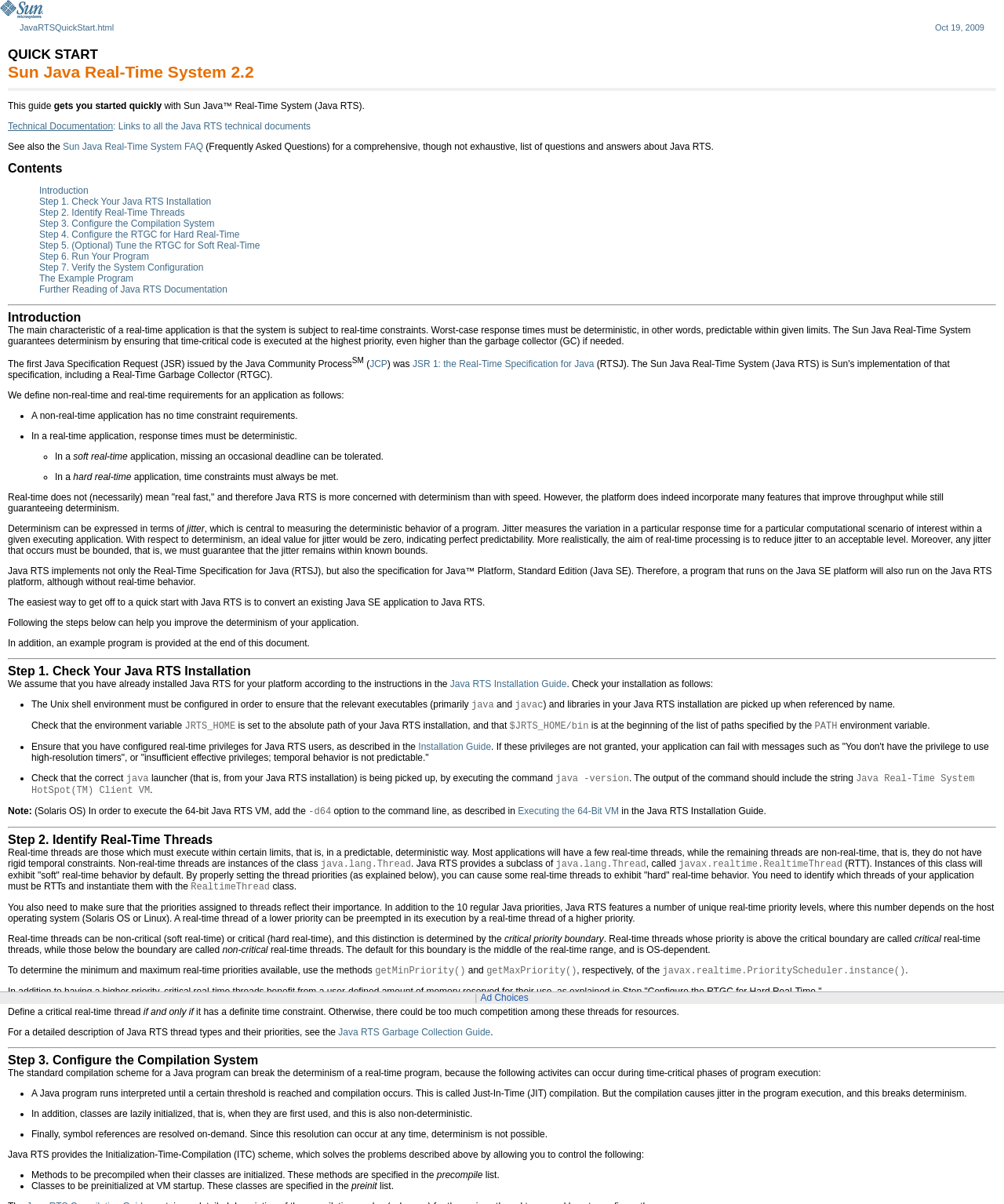Kindly determine the bounding box coordinates for the clickable area to achieve the given instruction: "Click the 'Introduction' link".

[0.039, 0.154, 0.088, 0.163]